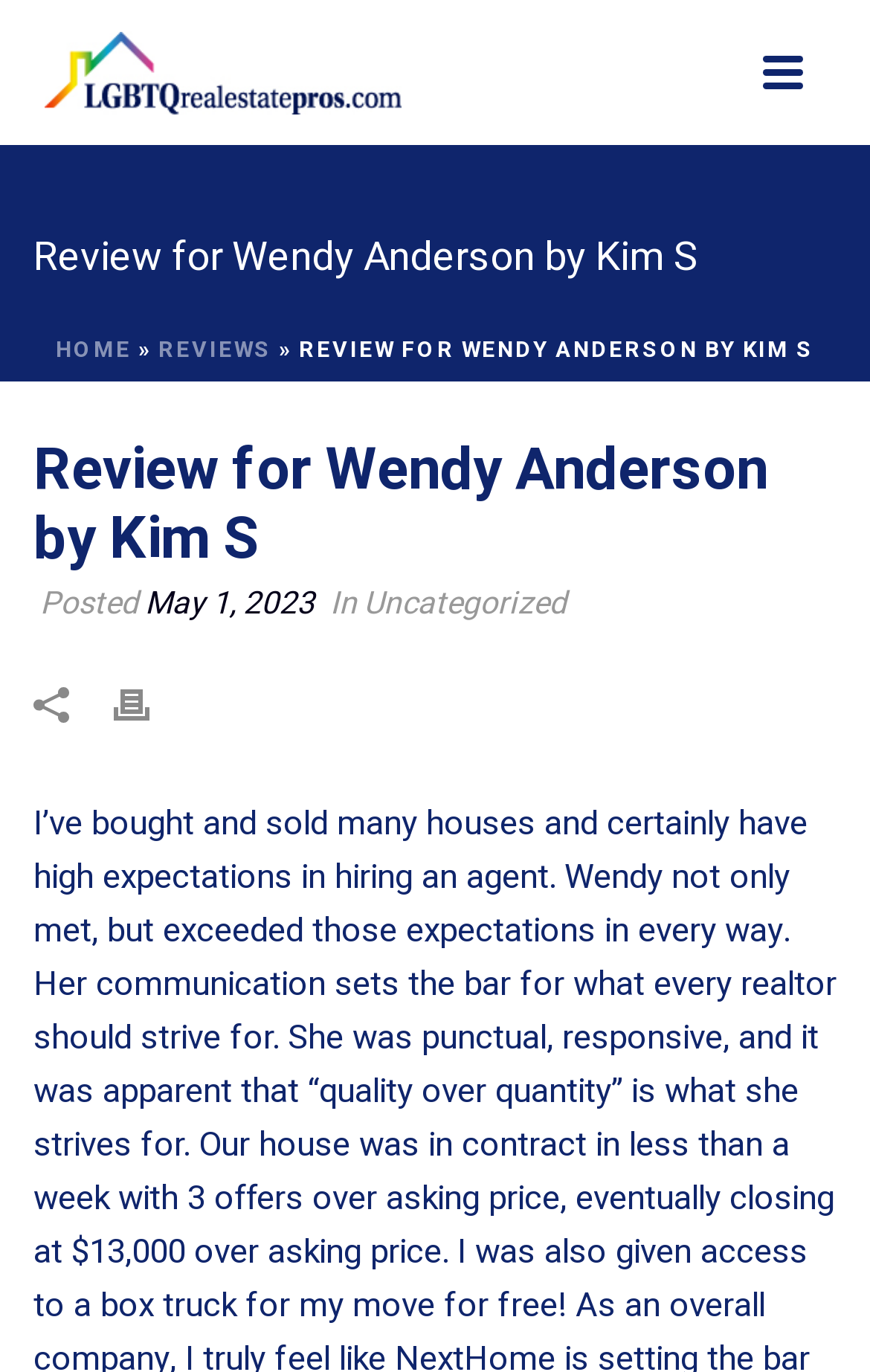Identify the bounding box coordinates for the UI element described as: "May 1, 2023".

[0.167, 0.423, 0.362, 0.457]